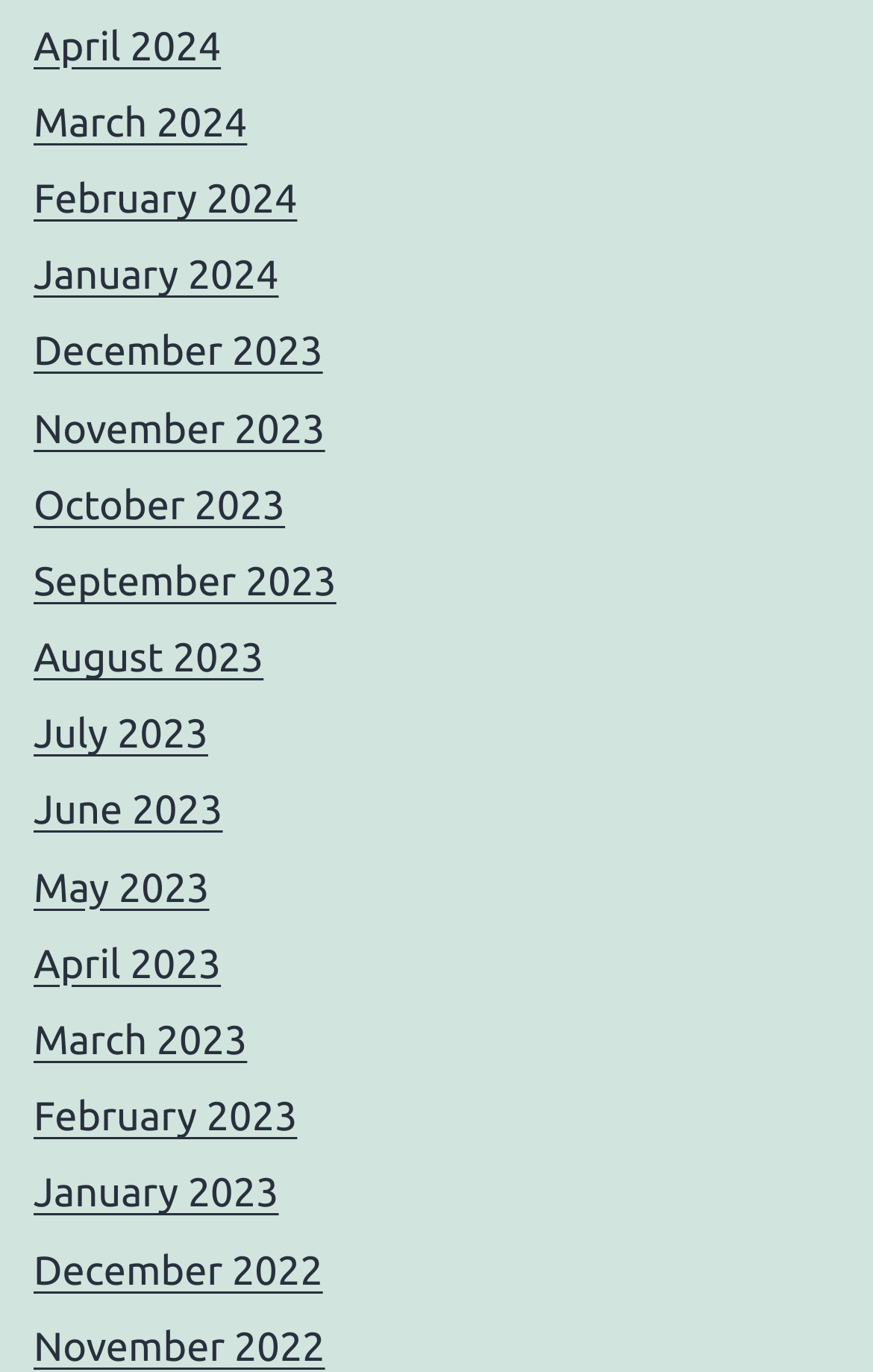Please determine the bounding box coordinates for the element that should be clicked to follow these instructions: "Learn about the corporate overview".

None